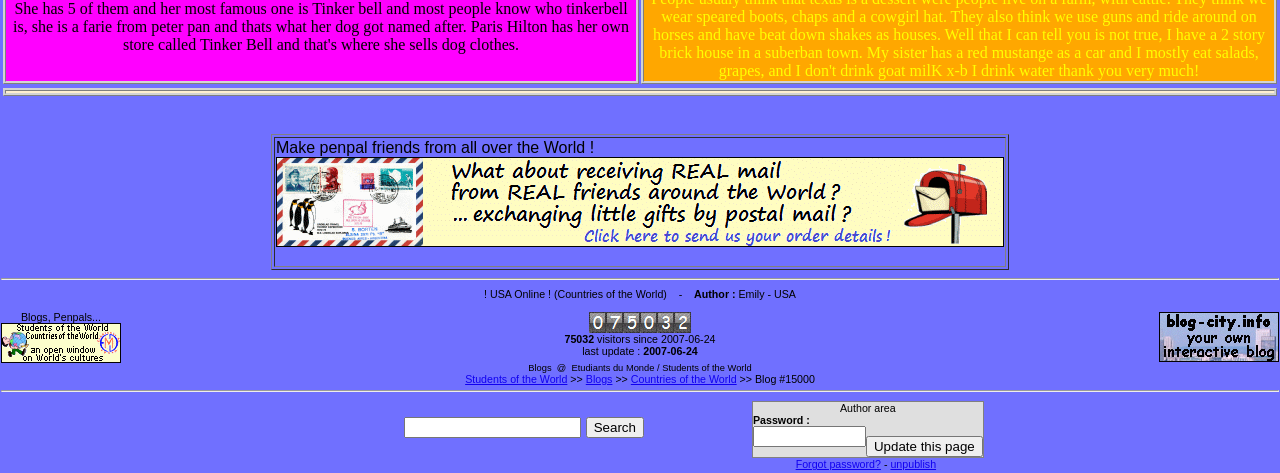Answer the question in one word or a short phrase:
What is the function of the textbox and button?

Search